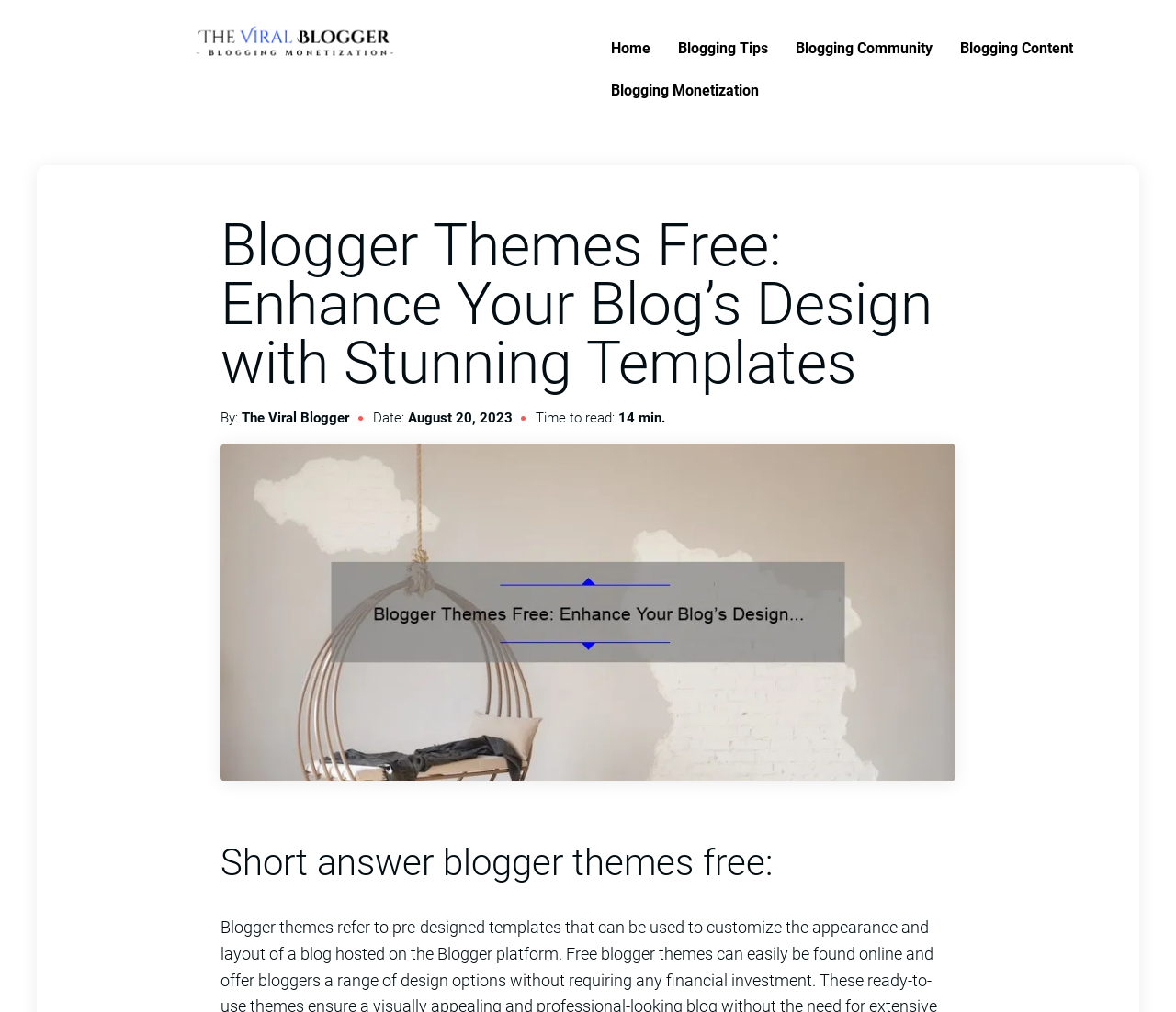Review the image closely and give a comprehensive answer to the question: How many menu items are there?

I counted the number of links in the top navigation bar, which are 'Home', 'Blogging Tips', 'Blogging Community', 'Blogging Content', and 'Blogging Monetization'. There are 5 menu items in total.